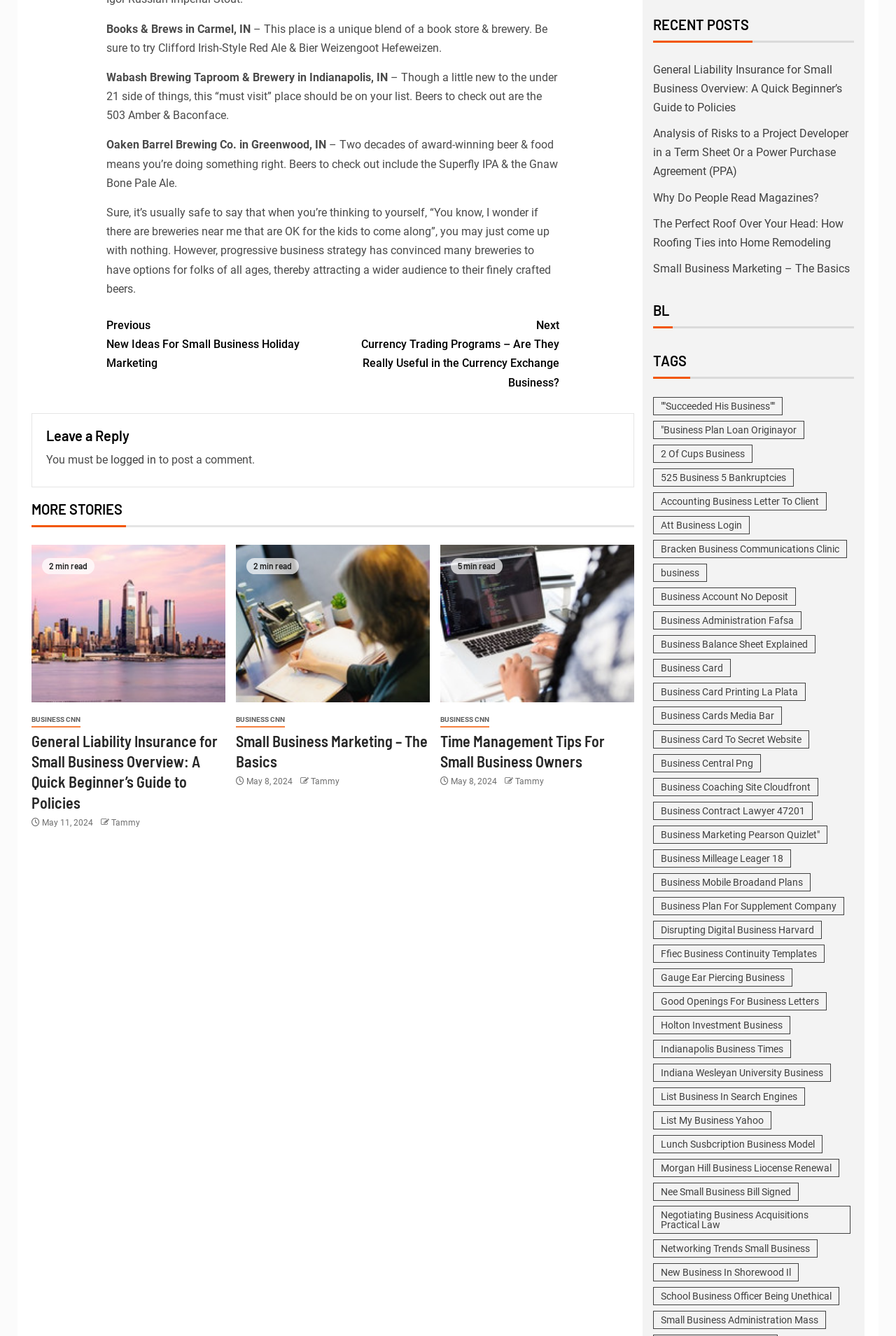How many tags are listed on this page?
Use the screenshot to answer the question with a single word or phrase.

23